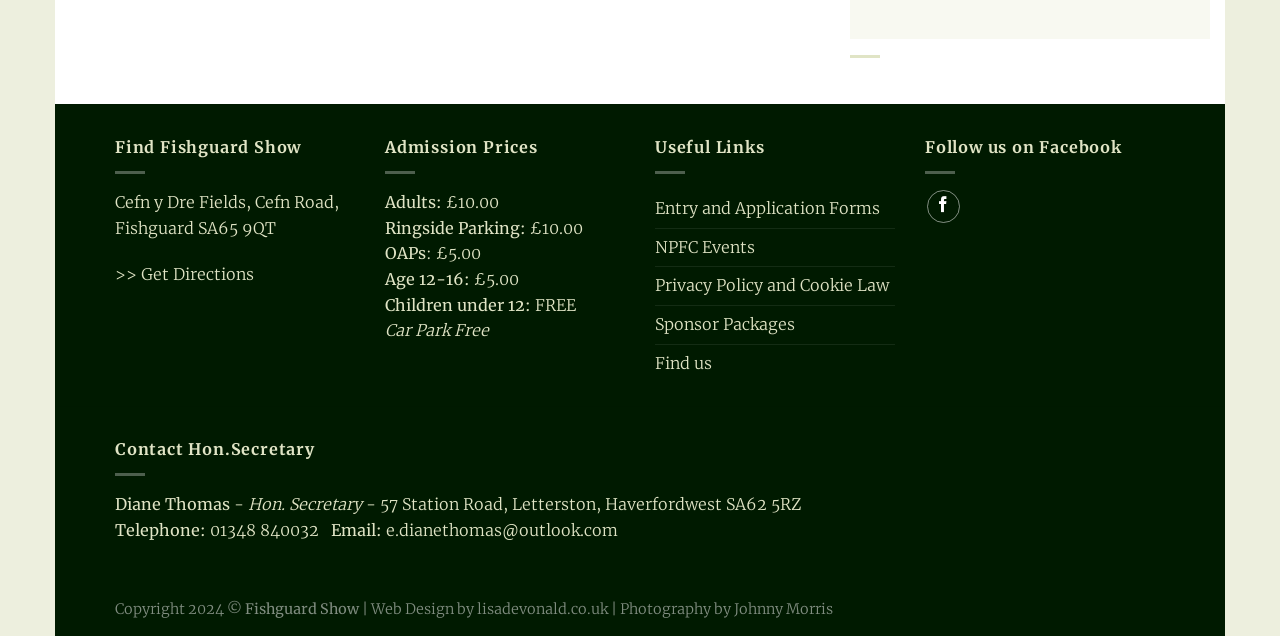Identify the coordinates of the bounding box for the element that must be clicked to accomplish the instruction: "Follow Fishguard Show on Facebook".

[0.724, 0.299, 0.75, 0.351]